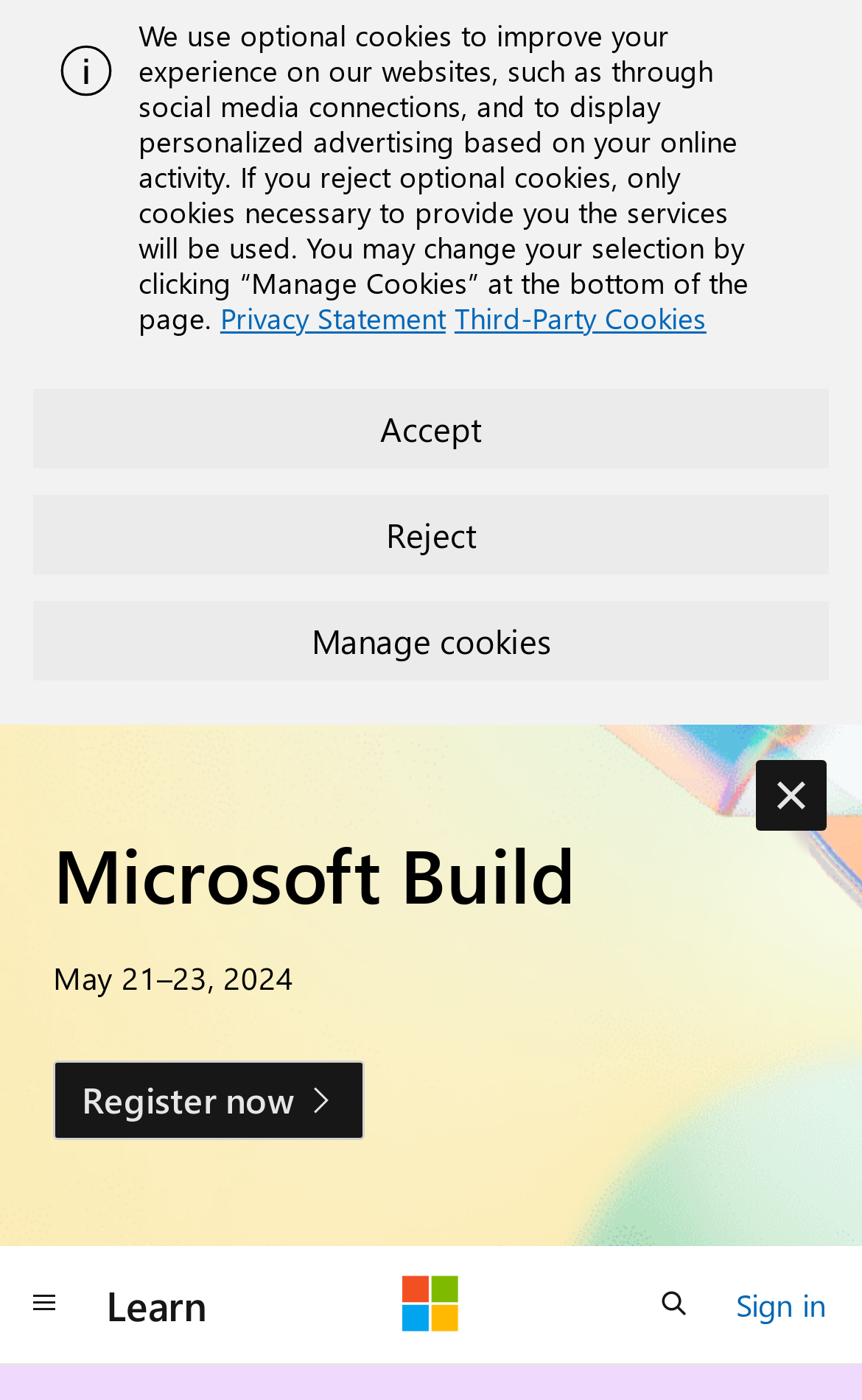Please identify the bounding box coordinates of the region to click in order to complete the given instruction: "go to Learn page". The coordinates should be four float numbers between 0 and 1, i.e., [left, top, right, bottom].

[0.103, 0.902, 0.262, 0.961]